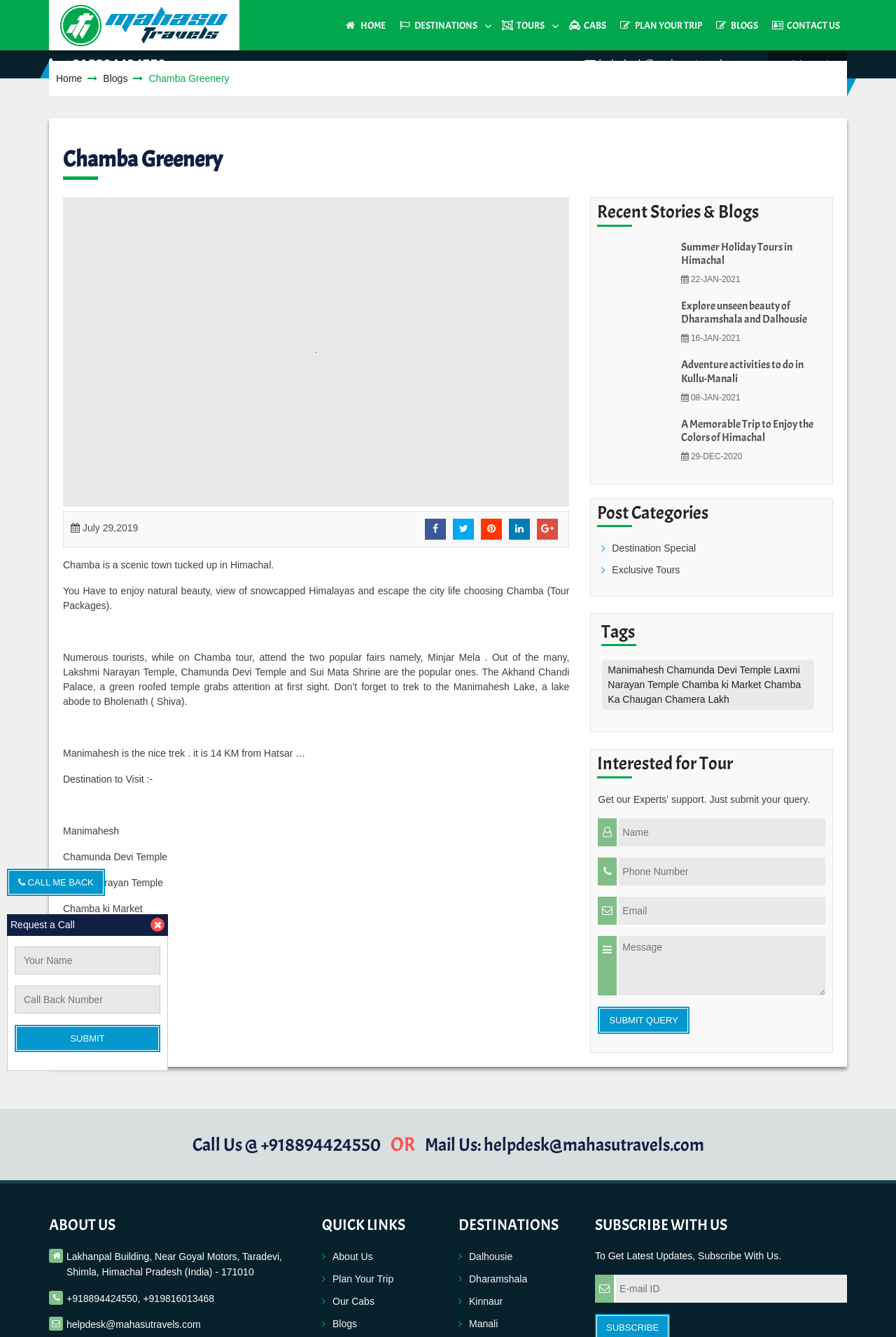Provide the bounding box coordinates for the area that should be clicked to complete the instruction: "Share the article".

None